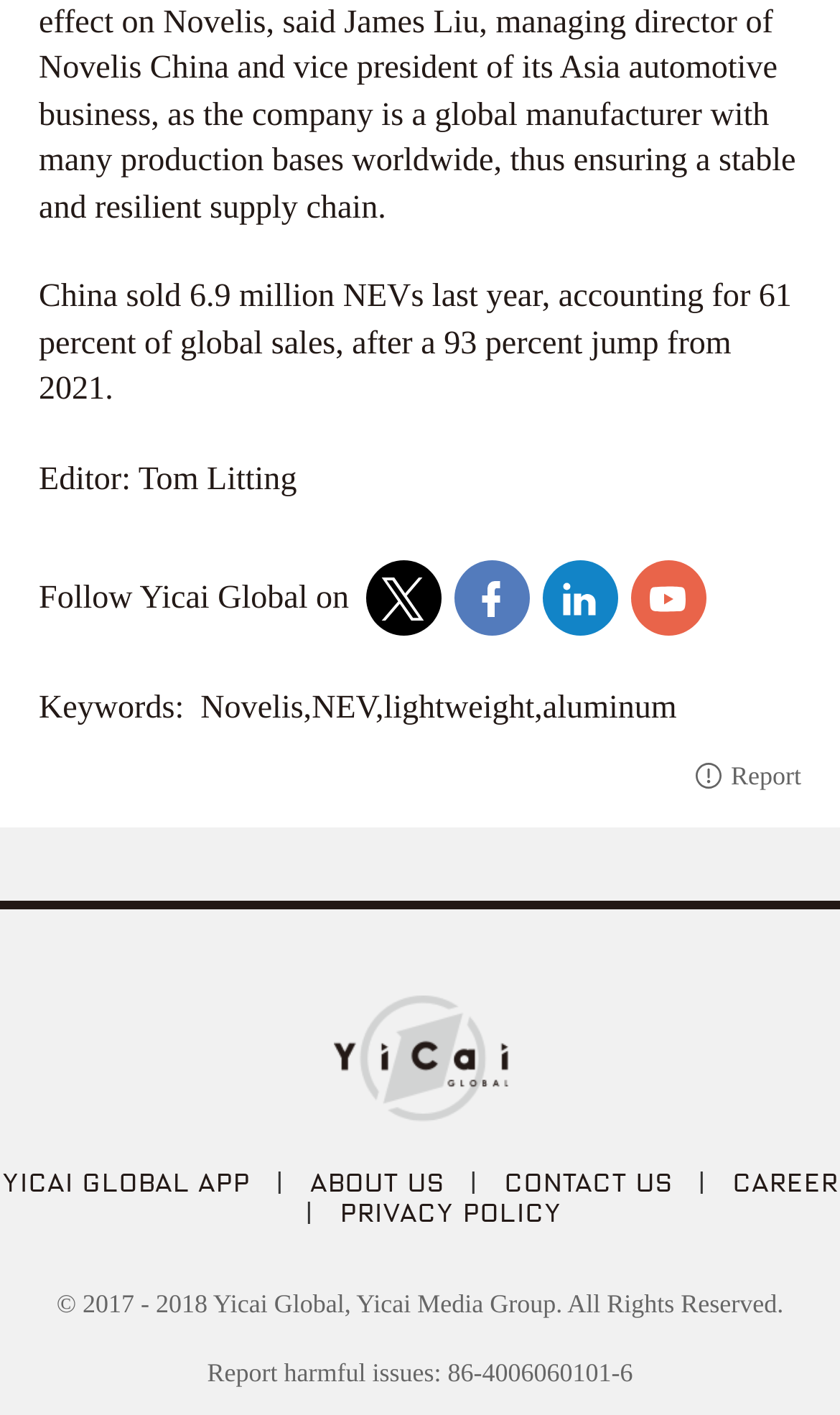What is the copyright year of Yicai Global?
Could you give a comprehensive explanation in response to this question?

The copyright information at the bottom of the webpage states '© 2017 - 2018 Yicai Global, Yicai Media Group. All Rights Reserved.', indicating that the copyright year is between 2017 and 2018.